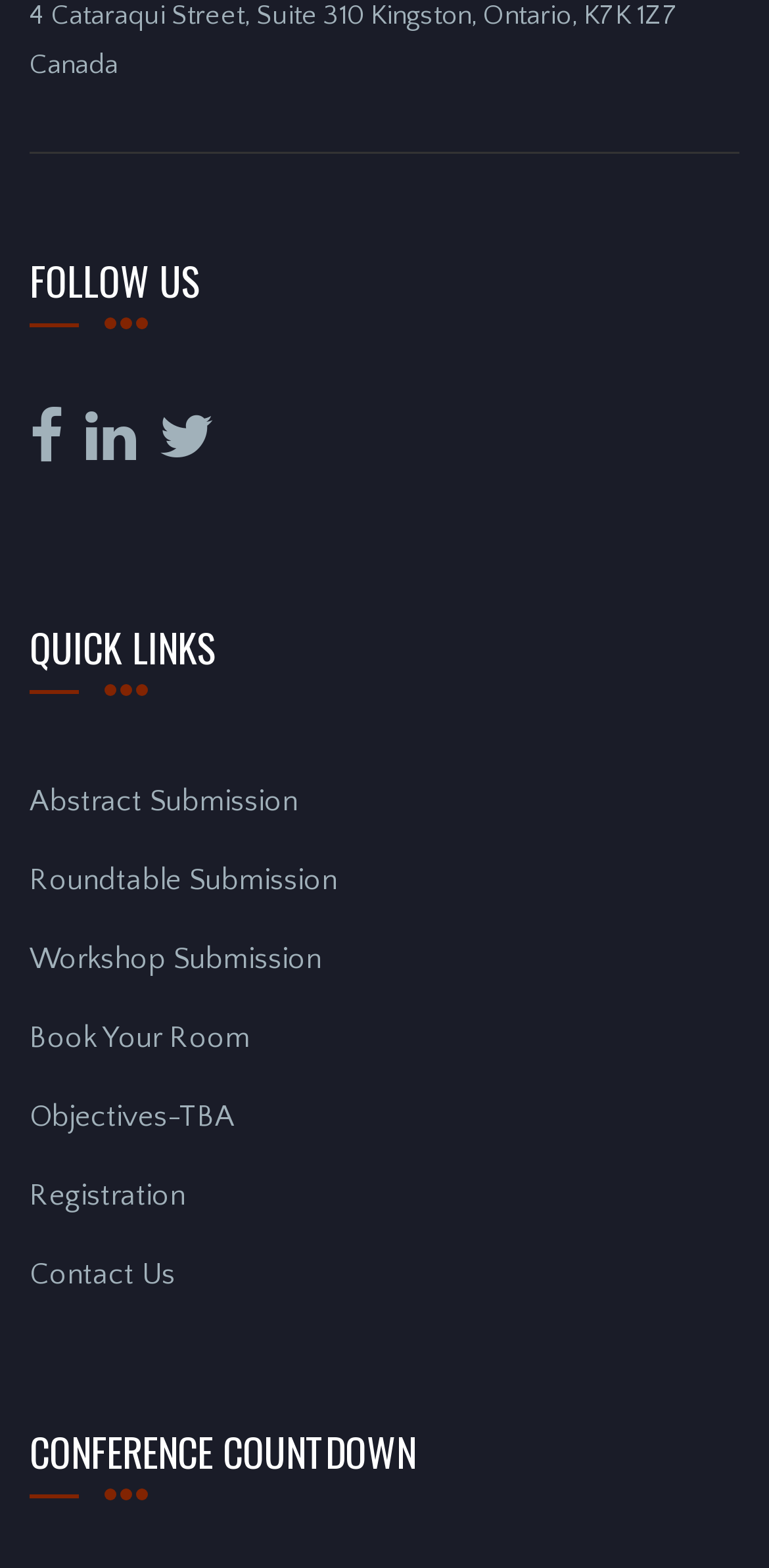What is the last quick link available?
Look at the webpage screenshot and answer the question with a detailed explanation.

I looked at the list of links under the 'QUICK LINKS' heading and found that the last link is 'Contact Us'.